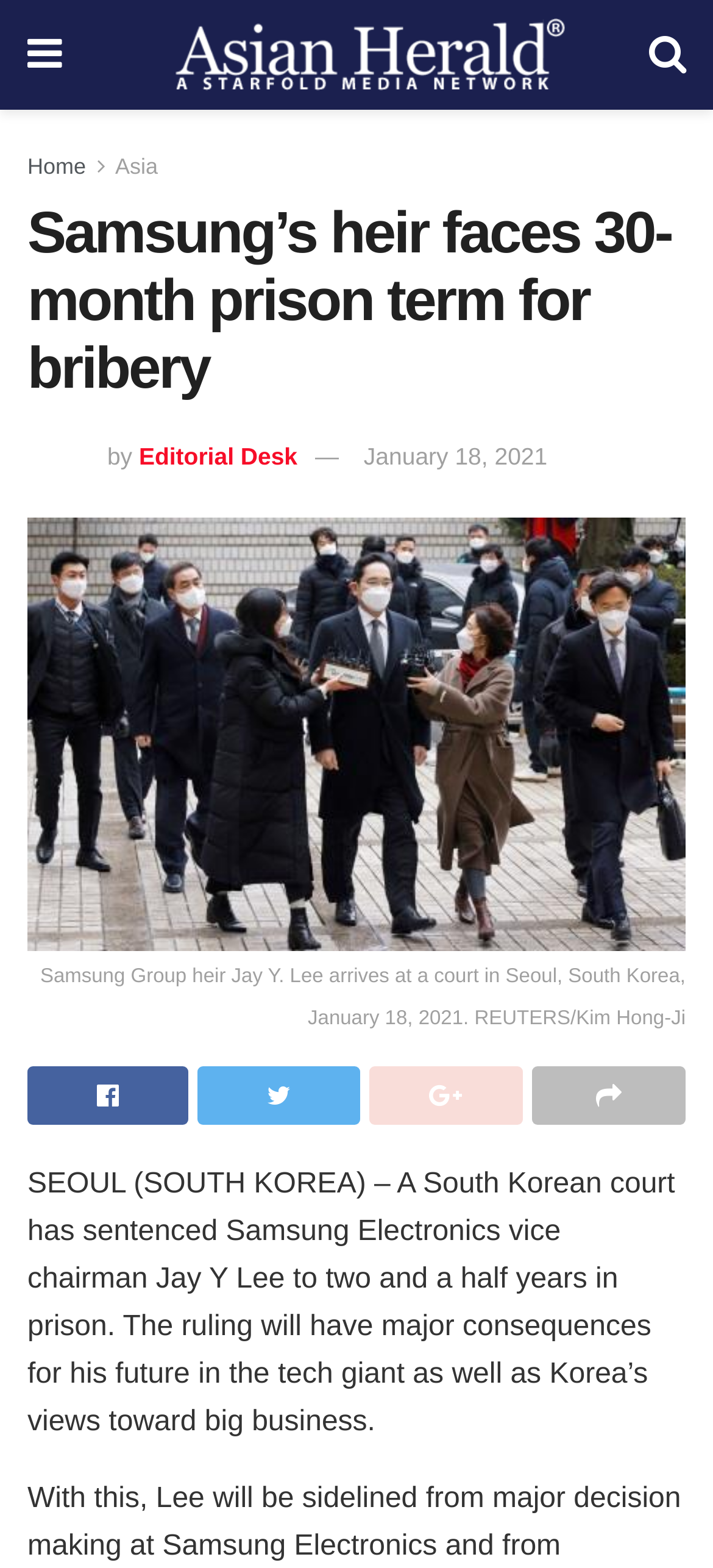Identify and extract the main heading from the webpage.

Samsung’s heir faces 30-month prison term for bribery